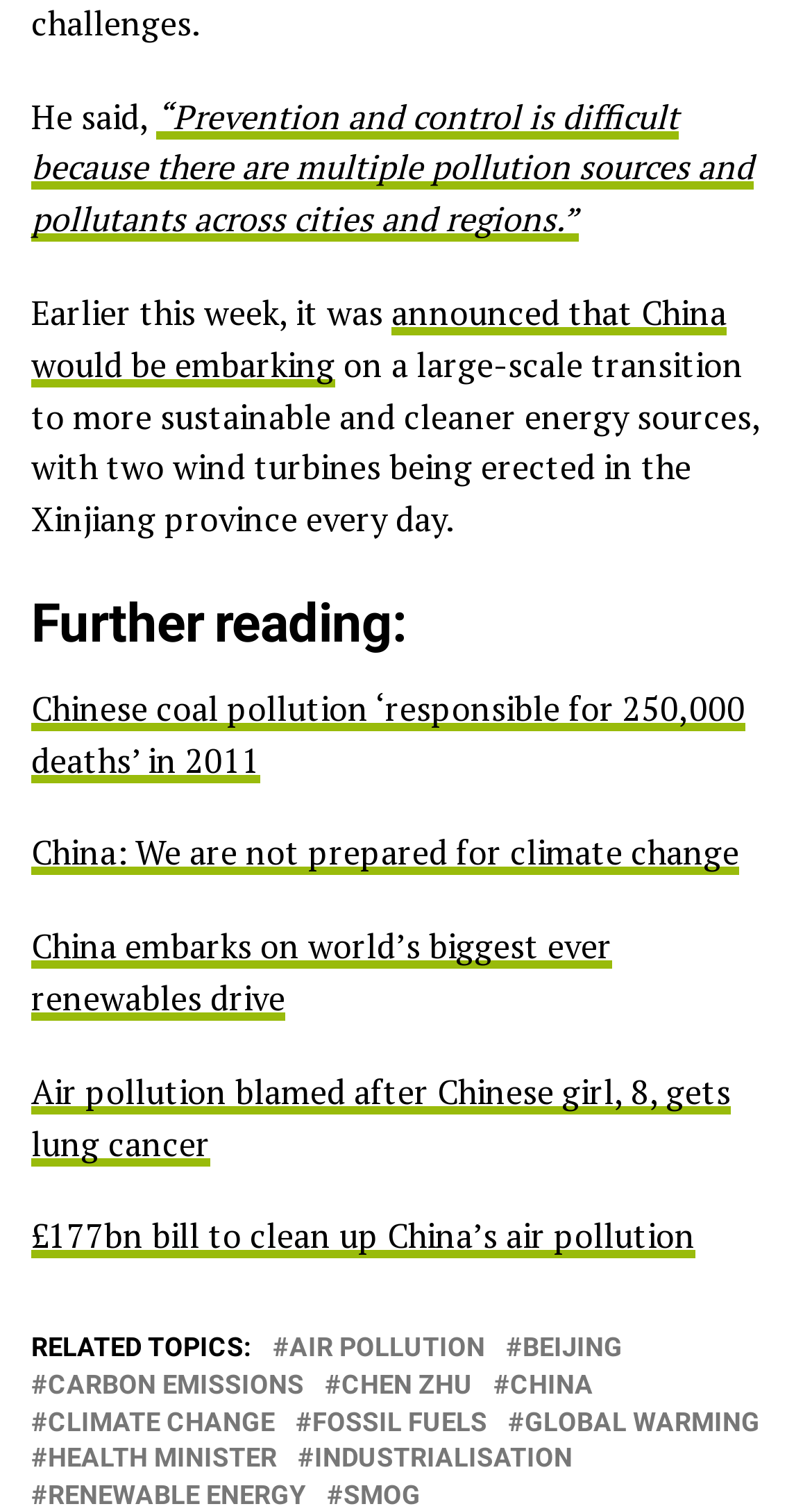Identify the bounding box coordinates of the section to be clicked to complete the task described by the following instruction: "Explore topics related to air pollution". The coordinates should be four float numbers between 0 and 1, formatted as [left, top, right, bottom].

[0.356, 0.884, 0.597, 0.902]